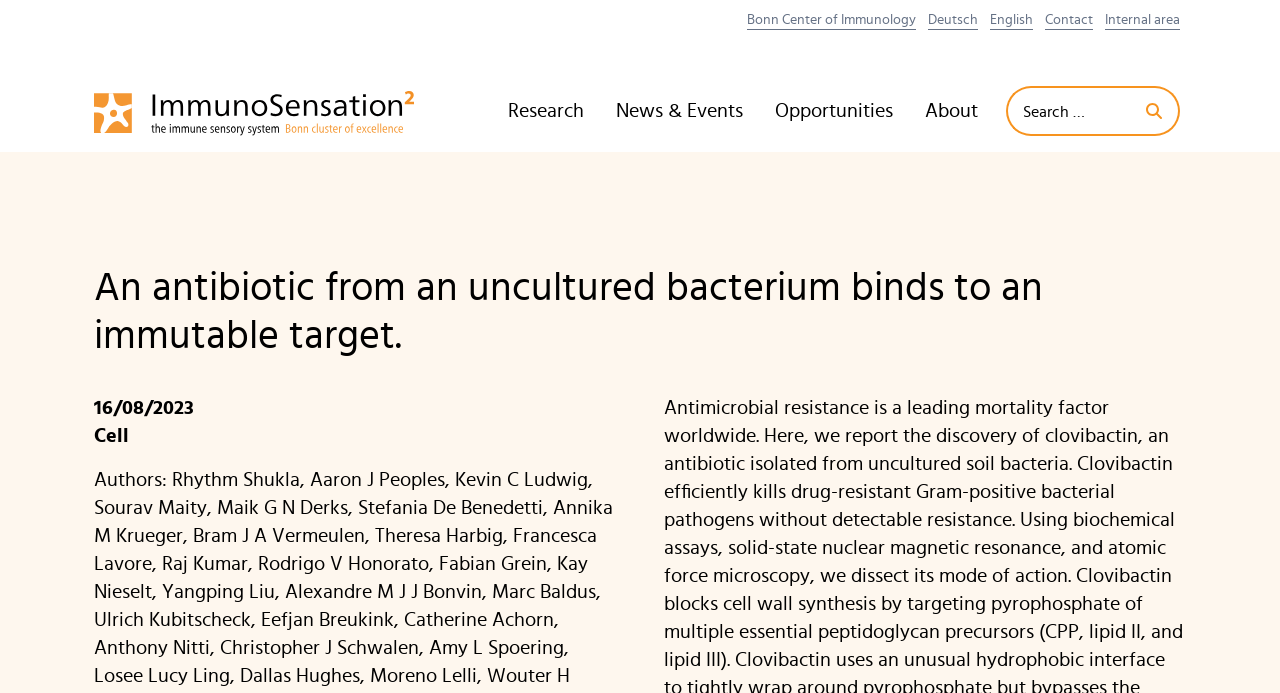Can you find the bounding box coordinates for the element that needs to be clicked to execute this instruction: "switch to English"? The coordinates should be given as four float numbers between 0 and 1, i.e., [left, top, right, bottom].

[0.769, 0.0, 0.812, 0.06]